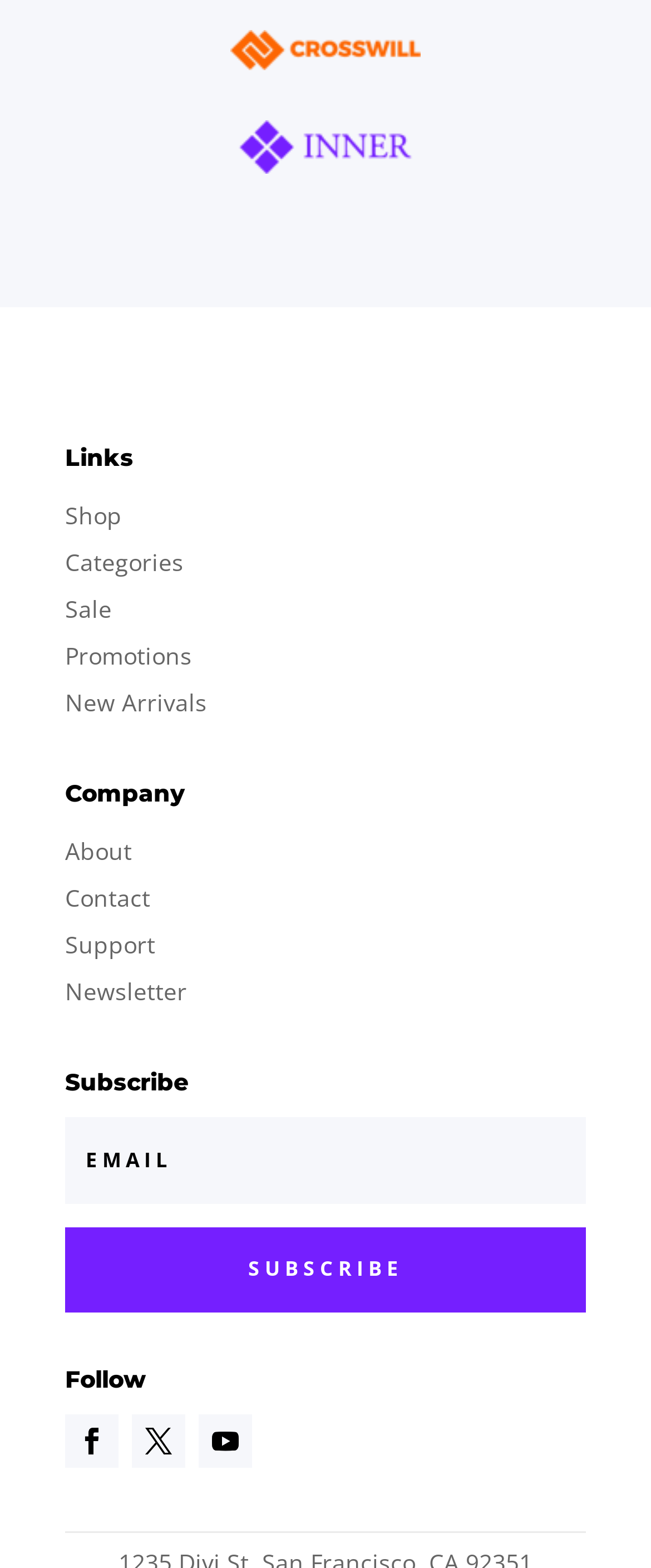How many social media links are provided?
Refer to the image and give a detailed response to the question.

There are three social media links provided, represented by icons '', '', and '', which are likely links to Facebook, Twitter, and Instagram respectively.